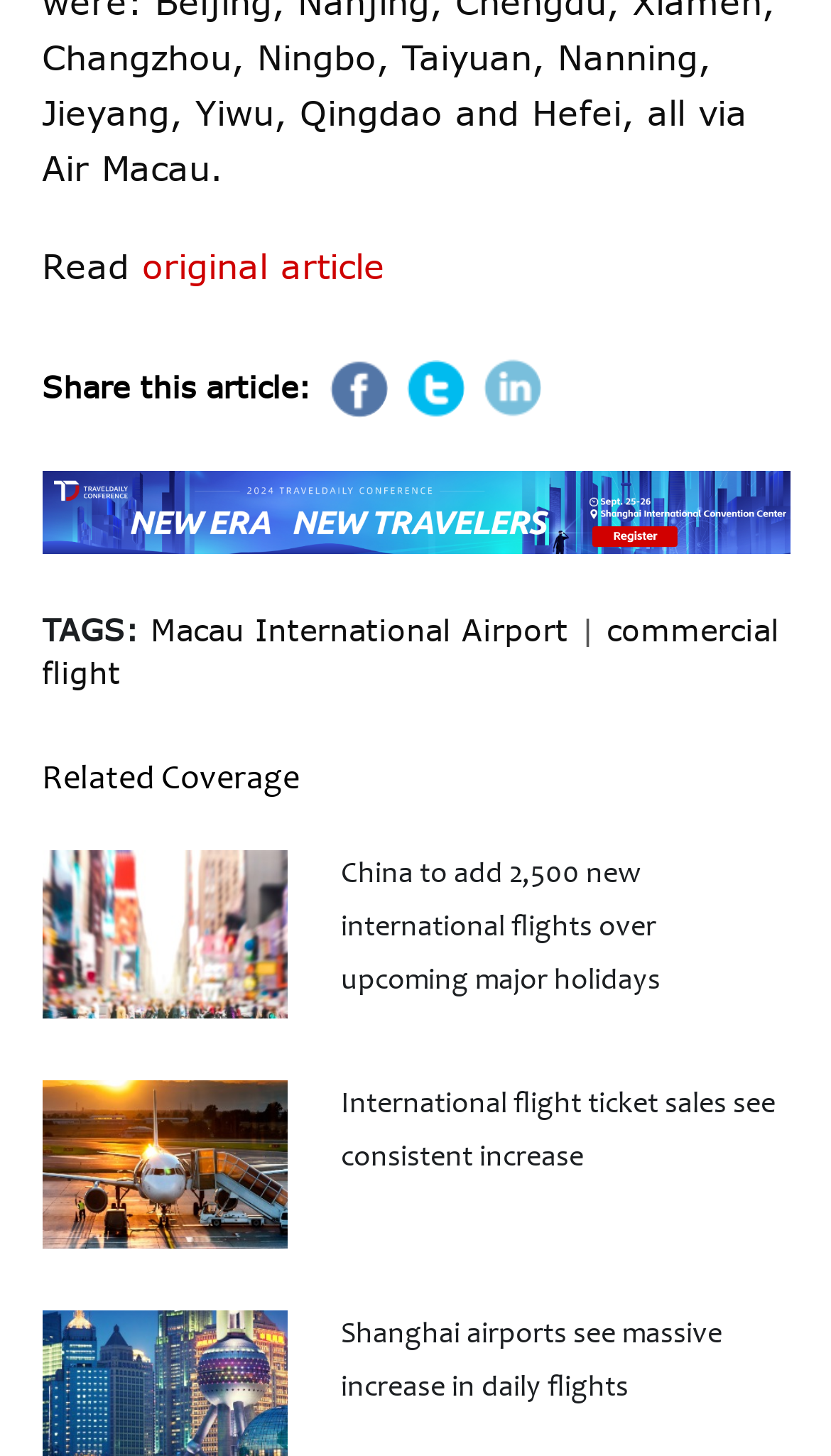How many related articles are listed?
Provide an in-depth answer to the question, covering all aspects.

Under the 'Related Coverage' section, there are four links to related articles, namely 'China to add 2,500 new international flights over upcoming major holidays', 'International flight ticket sales see consistent increase', and 'Shanghai airports see massive increase in daily flights', which are listed as related coverage.